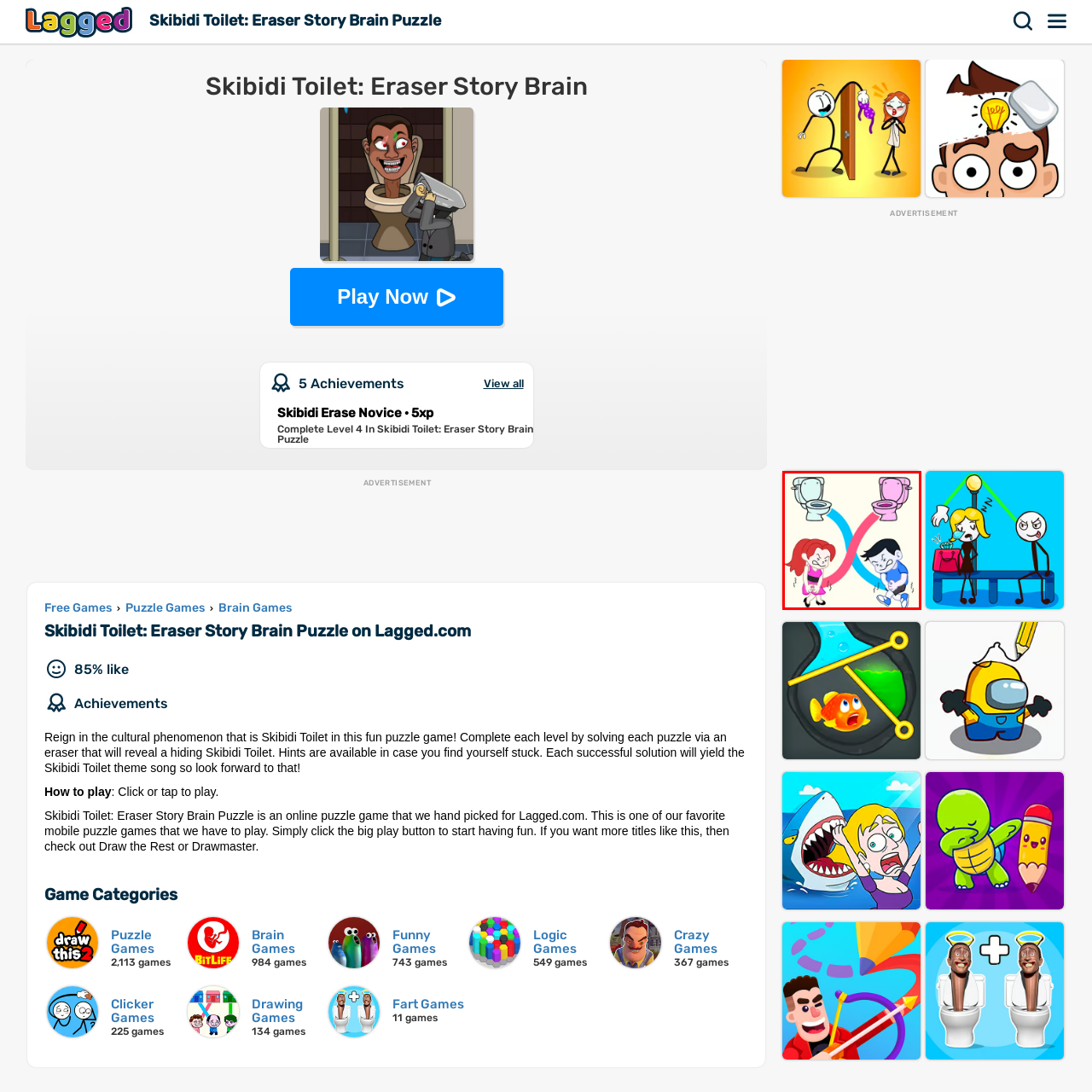Carefully scrutinize the image within the red border and generate a detailed answer to the following query, basing your response on the visual content:
What do the pink and blue arrows symbolize?

The caption states that the colorful pink and blue arrows connecting the two toilets 'symbolize their frantic competition', implying that the arrows represent the urgency and rivalry between the two characters in reaching their respective toilets.